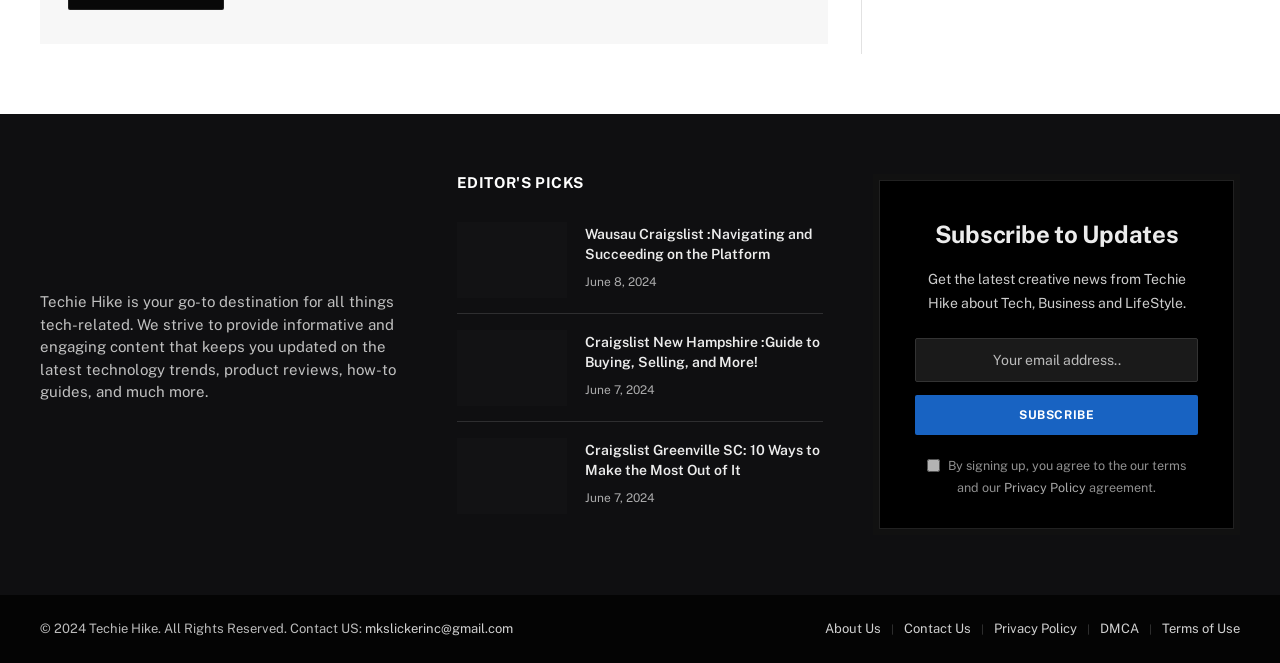Find the bounding box coordinates of the clickable element required to execute the following instruction: "Contact Us". Provide the coordinates as four float numbers between 0 and 1, i.e., [left, top, right, bottom].

[0.706, 0.937, 0.759, 0.959]